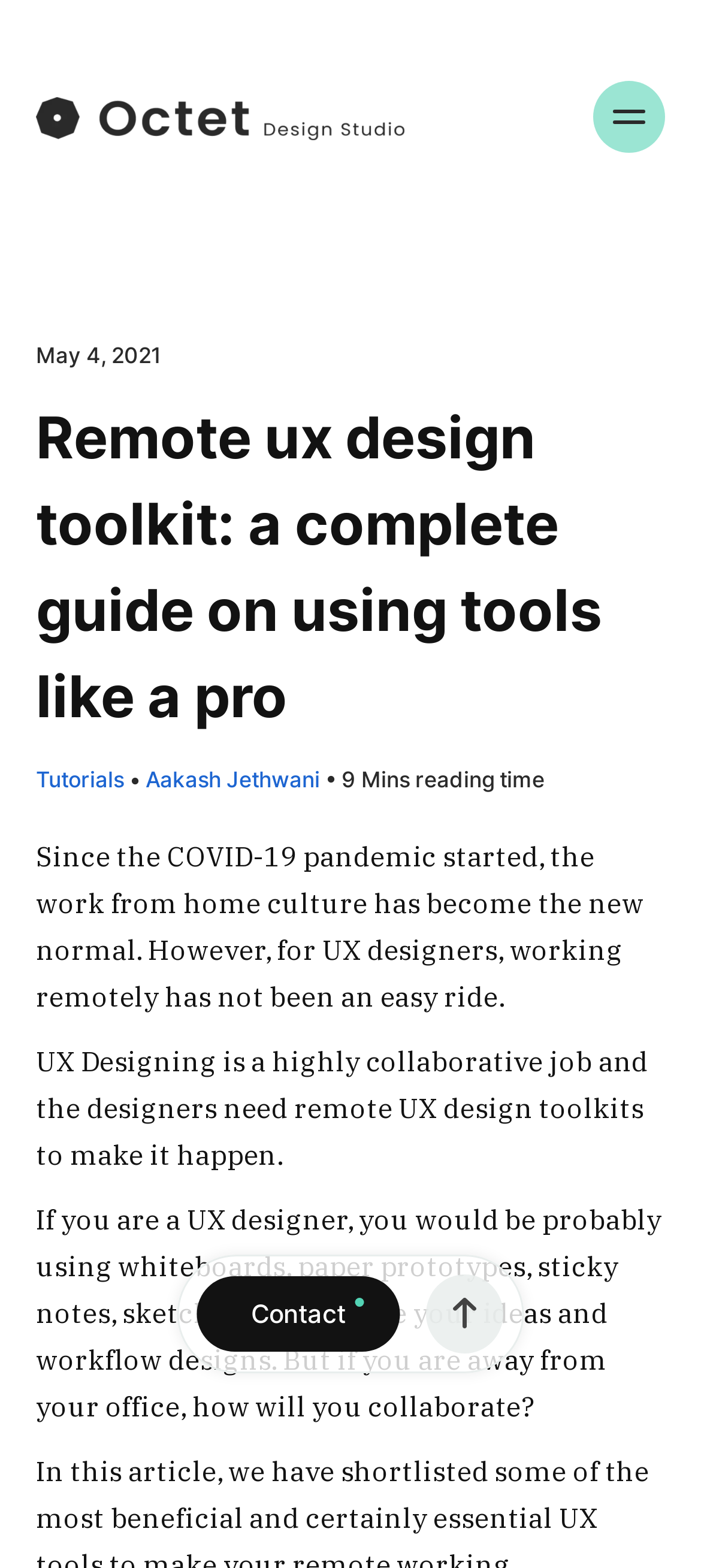What is the date mentioned on the webpage?
Using the image, answer in one word or phrase.

May 4, 2021